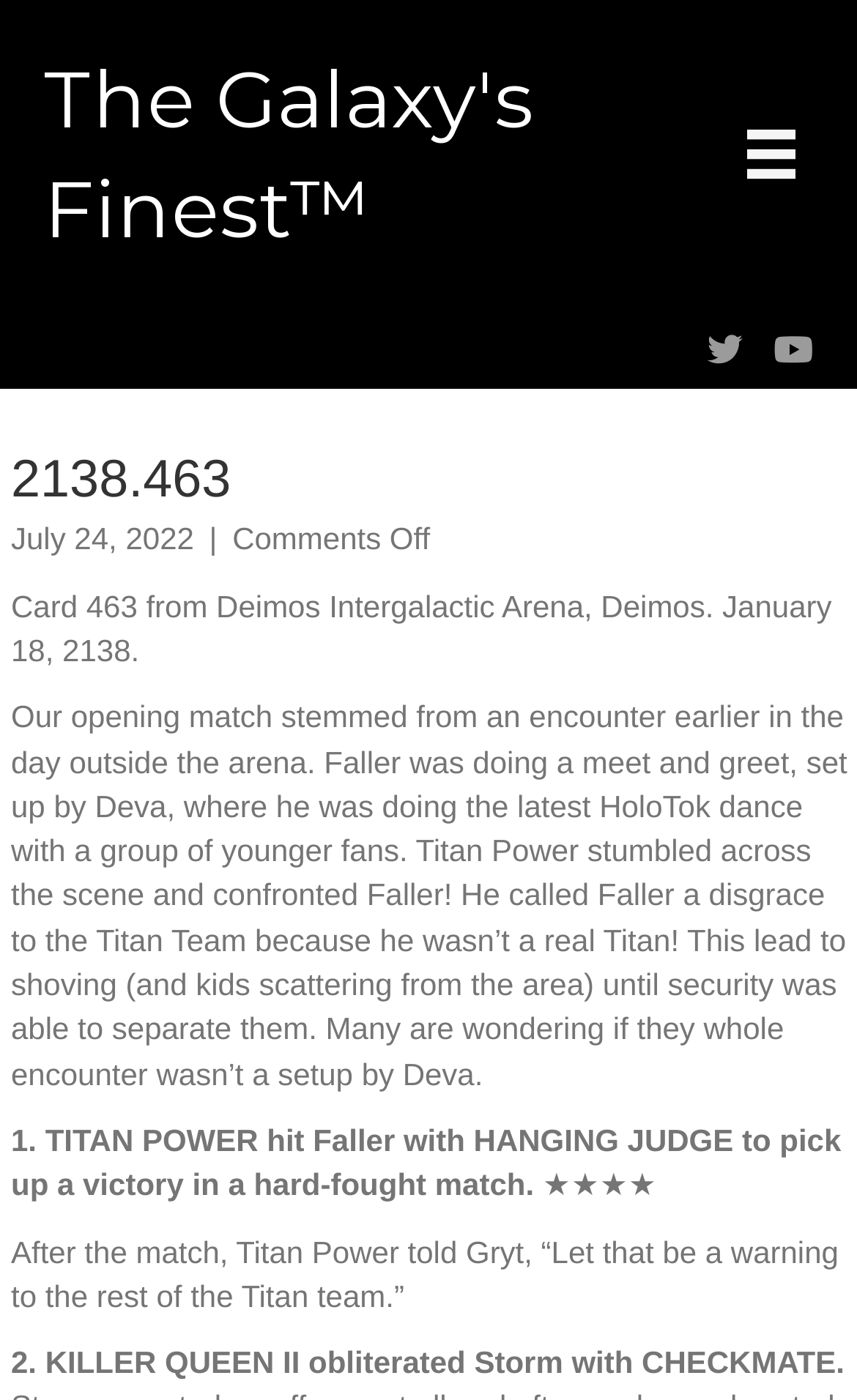Describe the webpage in detail, including text, images, and layout.

The webpage appears to be a blog post or article about a fictional wrestling match event. At the top, there is a heading "The Galaxy's Finest™" which is also a link, and a button labeled "Menu" on the right side. Below the heading, there is an image, likely a logo or icon.

The main content of the page is divided into sections. The first section has a heading "2138.463" and displays the date "July 24, 2022" followed by a vertical line and the text "Comments Off". Below this, there is a paragraph of text describing the event, including a confrontation between two wrestlers, Faller and Titan Power, outside the arena.

The next section appears to be a summary of the match, with a heading "on 2138.463" and a brief description of the event. This is followed by a longer paragraph detailing the match, including the actions of the wrestlers and the outcome.

At the bottom of the page, there are two sections summarizing the results of the match. The first section lists the winner of the match, Titan Power, and includes a rating of "★★★★". The second section quotes Titan Power's statement after the match. The final section describes the second match, between Killer Queen II and Storm, with the outcome being Killer Queen II's victory.

Overall, the webpage appears to be a detailed report of a fictional wrestling match event, with a focus on the storyline and drama surrounding the matches.